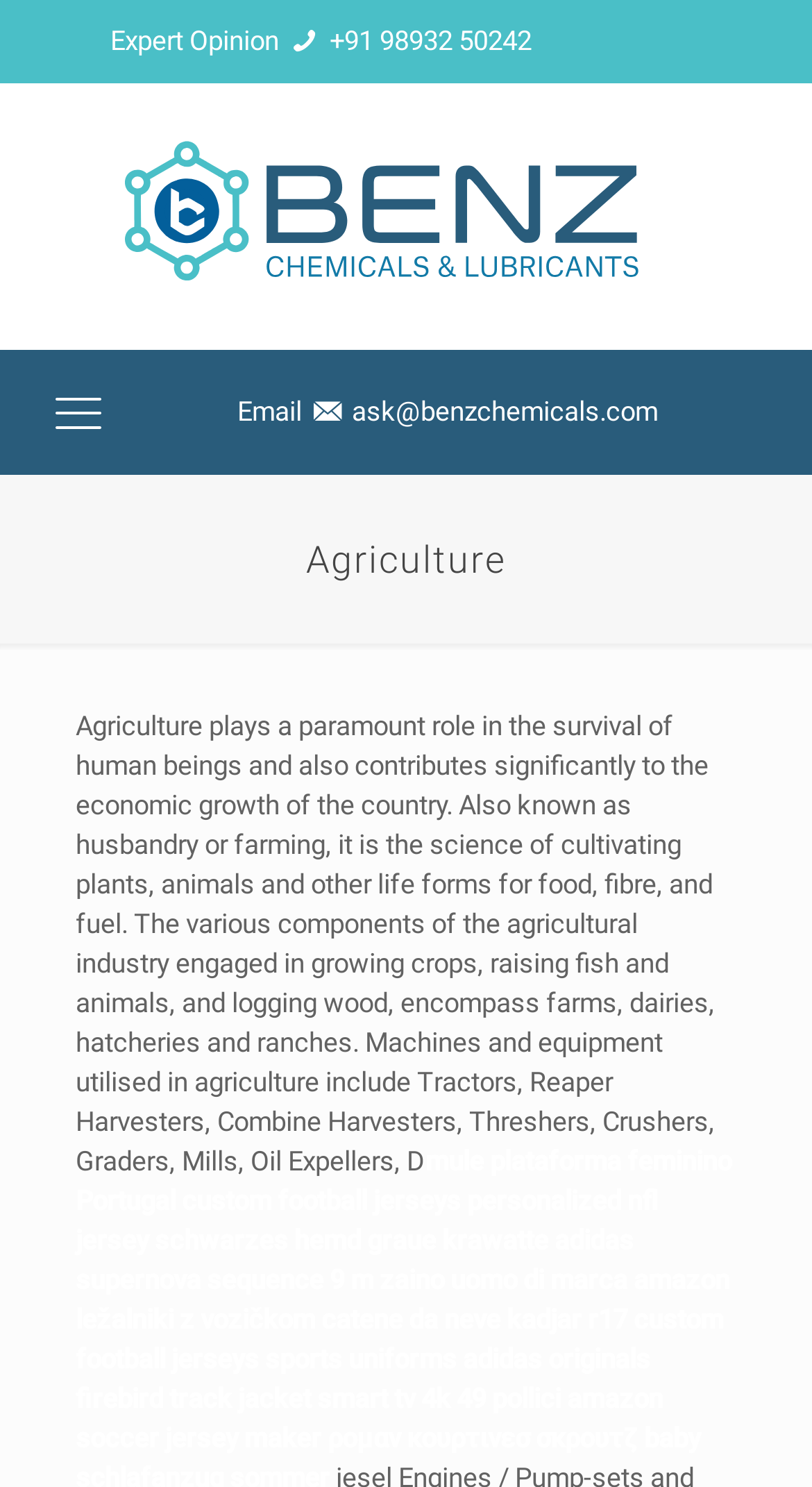Can you specify the bounding box coordinates for the region that should be clicked to fulfill this instruction: "Learn more about agriculture".

[0.093, 0.478, 0.88, 0.791]